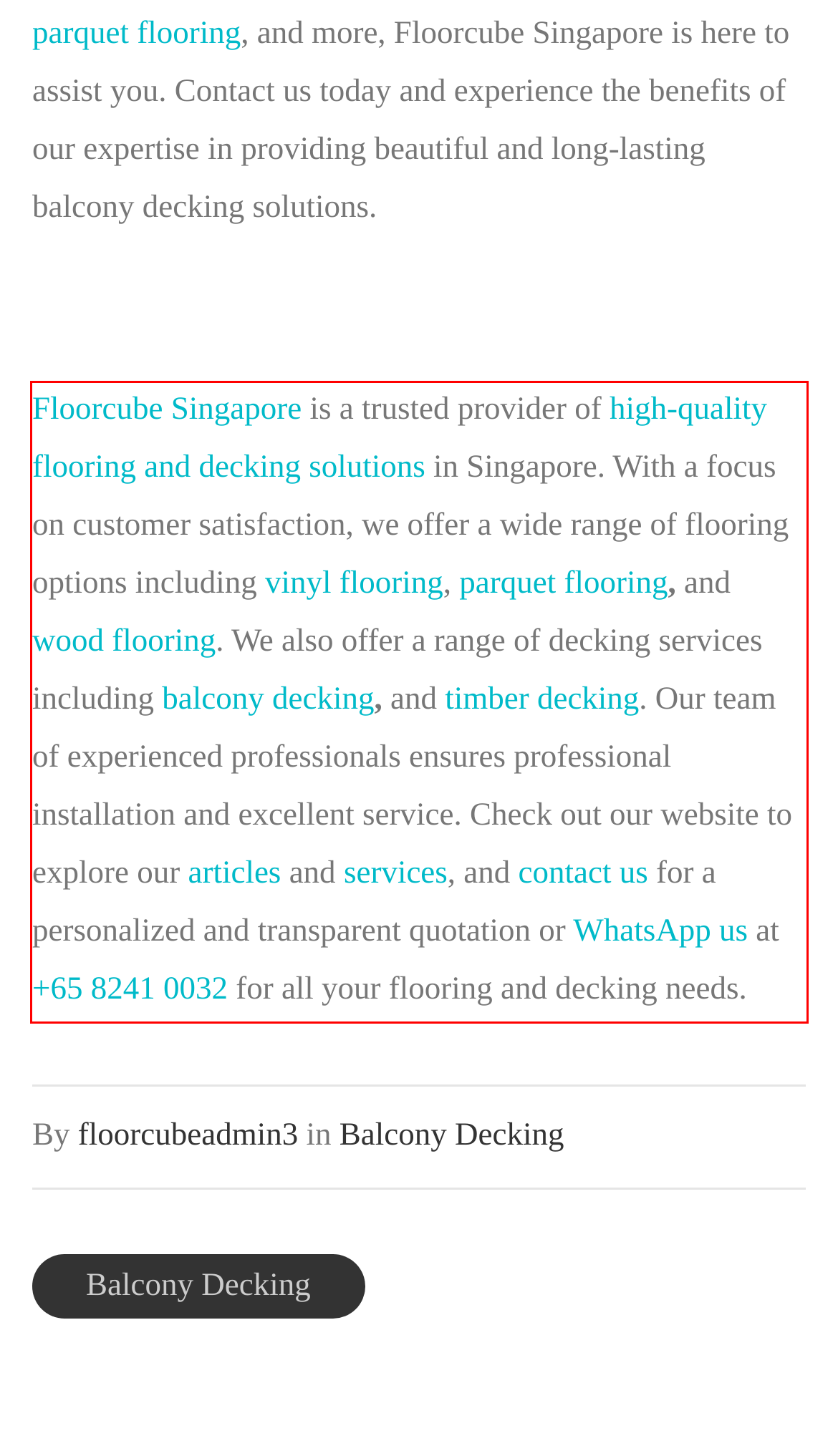Examine the screenshot of the webpage, locate the red bounding box, and perform OCR to extract the text contained within it.

Floorcube Singapore is a trusted provider of high-quality flooring and decking solutions in Singapore. With a focus on customer satisfaction, we offer a wide range of flooring options including vinyl flooring, parquet flooring, and wood flooring. We also offer a range of decking services including balcony decking, and timber decking. Our team of experienced professionals ensures professional installation and excellent service. Check out our website to explore our articles and services, and contact us for a personalized and transparent quotation or WhatsApp us at +65 8241 0032 for all your flooring and decking needs.